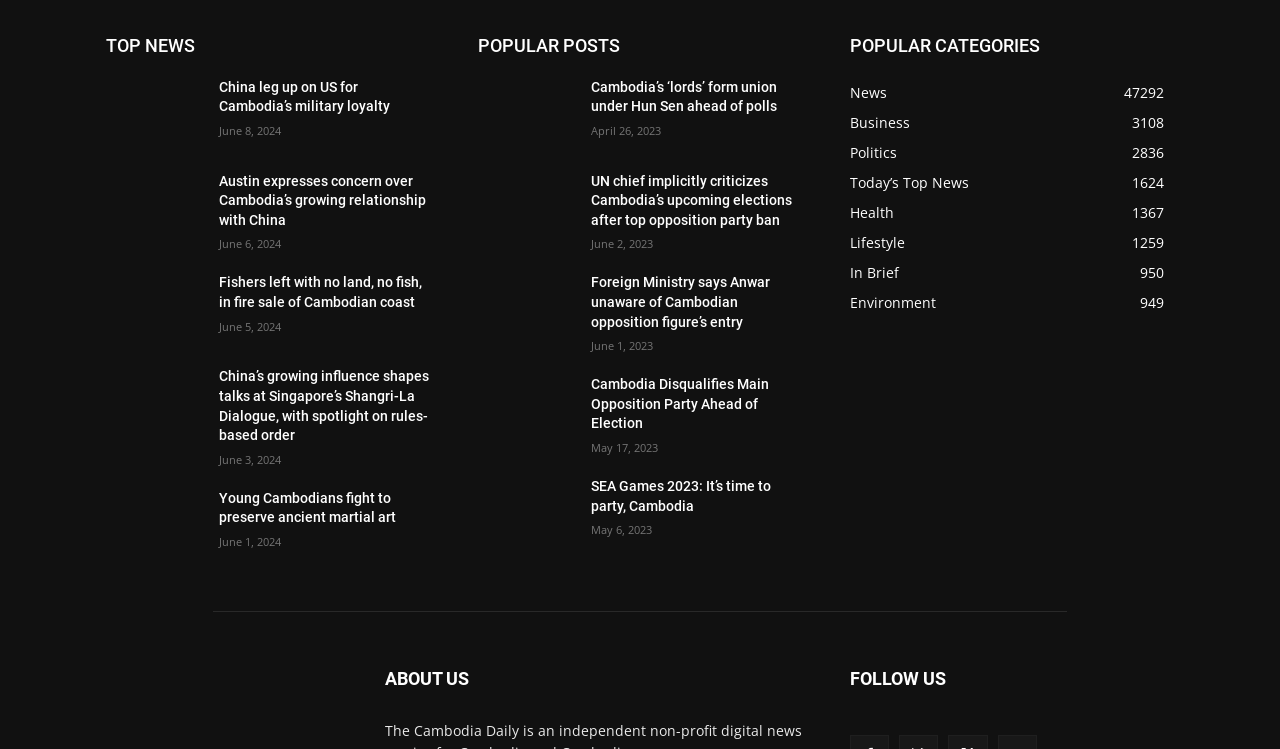Given the description of a UI element: "Upholstery", identify the bounding box coordinates of the matching element in the webpage screenshot.

None